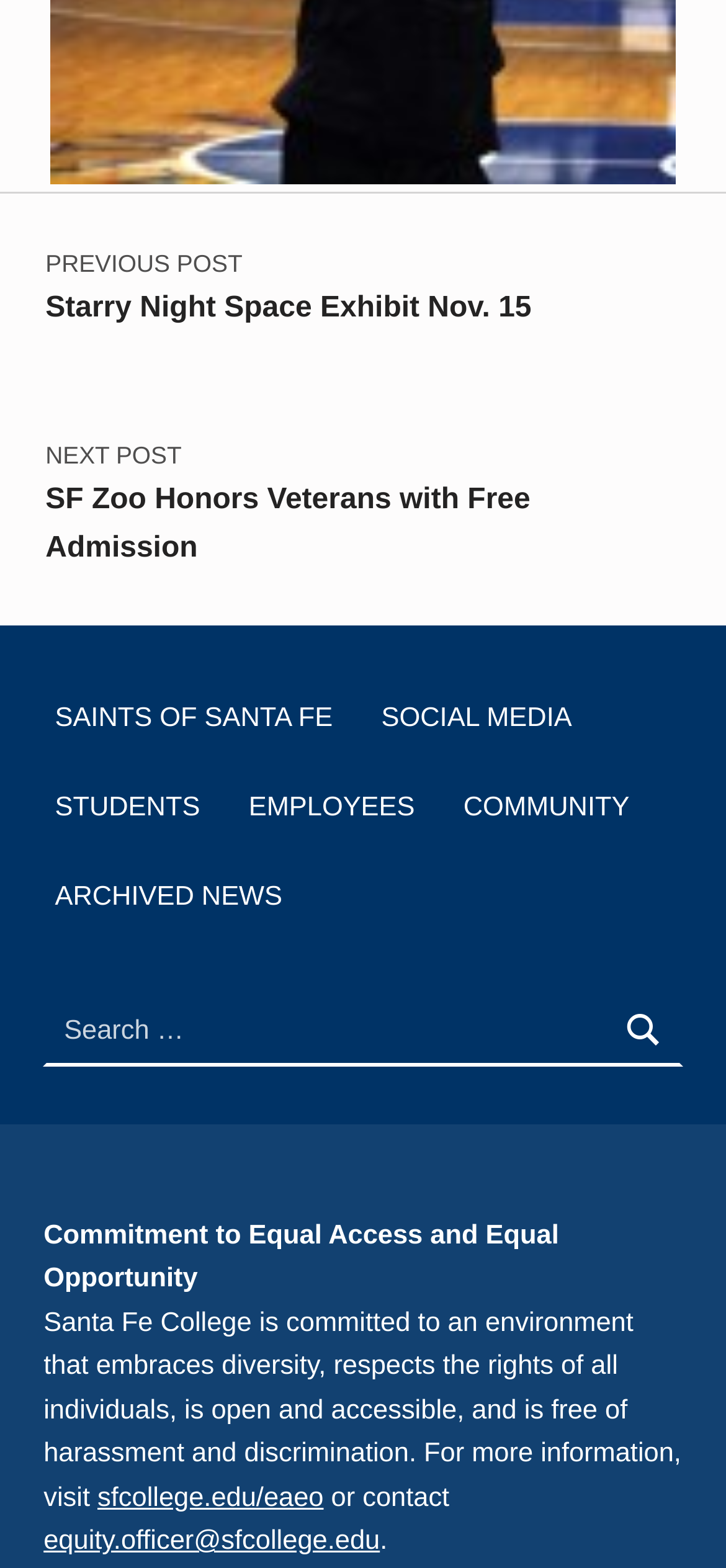What type of content is displayed in the 'Posts' section?
Please provide a full and detailed response to the question.

The 'Posts' section contains links to previous and next posts, suggesting that it displays a list of blog posts or articles.